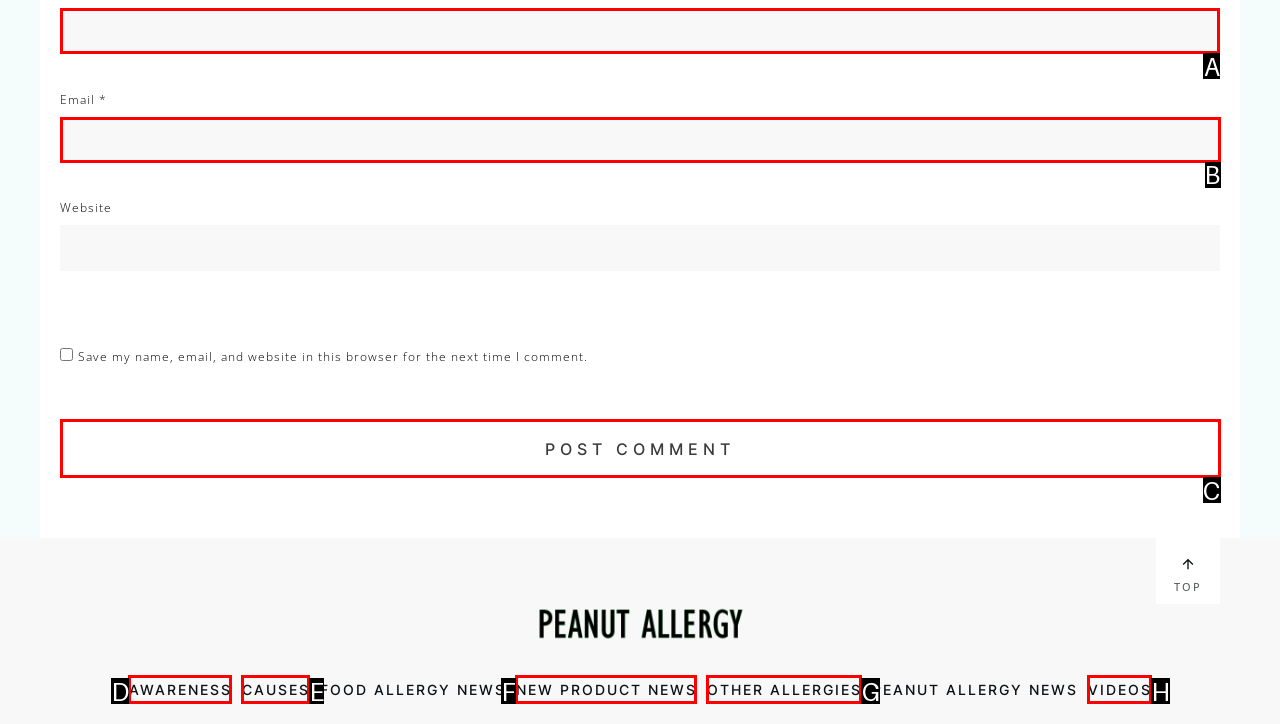Choose the letter of the UI element necessary for this task: Enter your name
Answer with the correct letter.

A